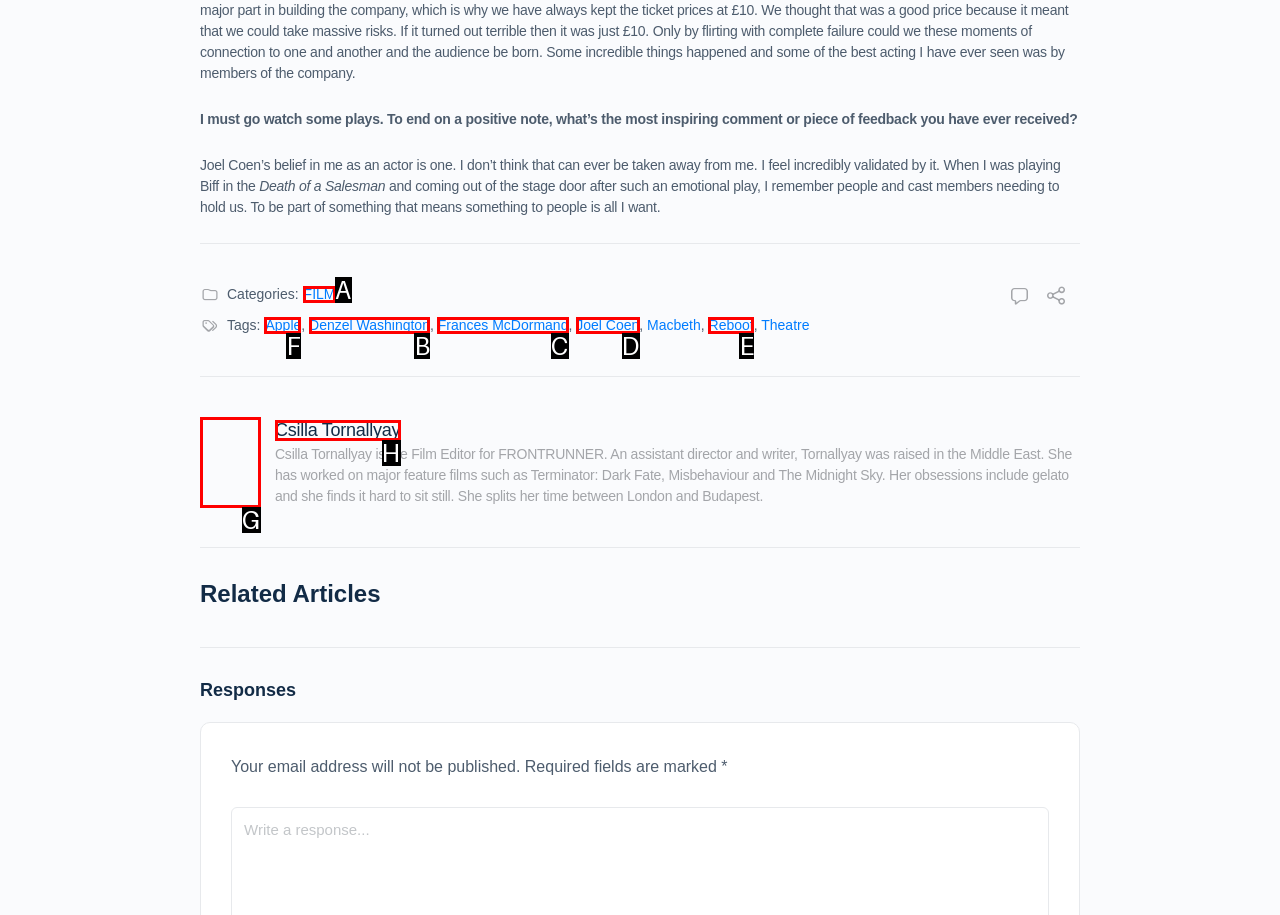Choose the HTML element that should be clicked to accomplish the task: Click on the Apple tag. Answer with the letter of the chosen option.

F